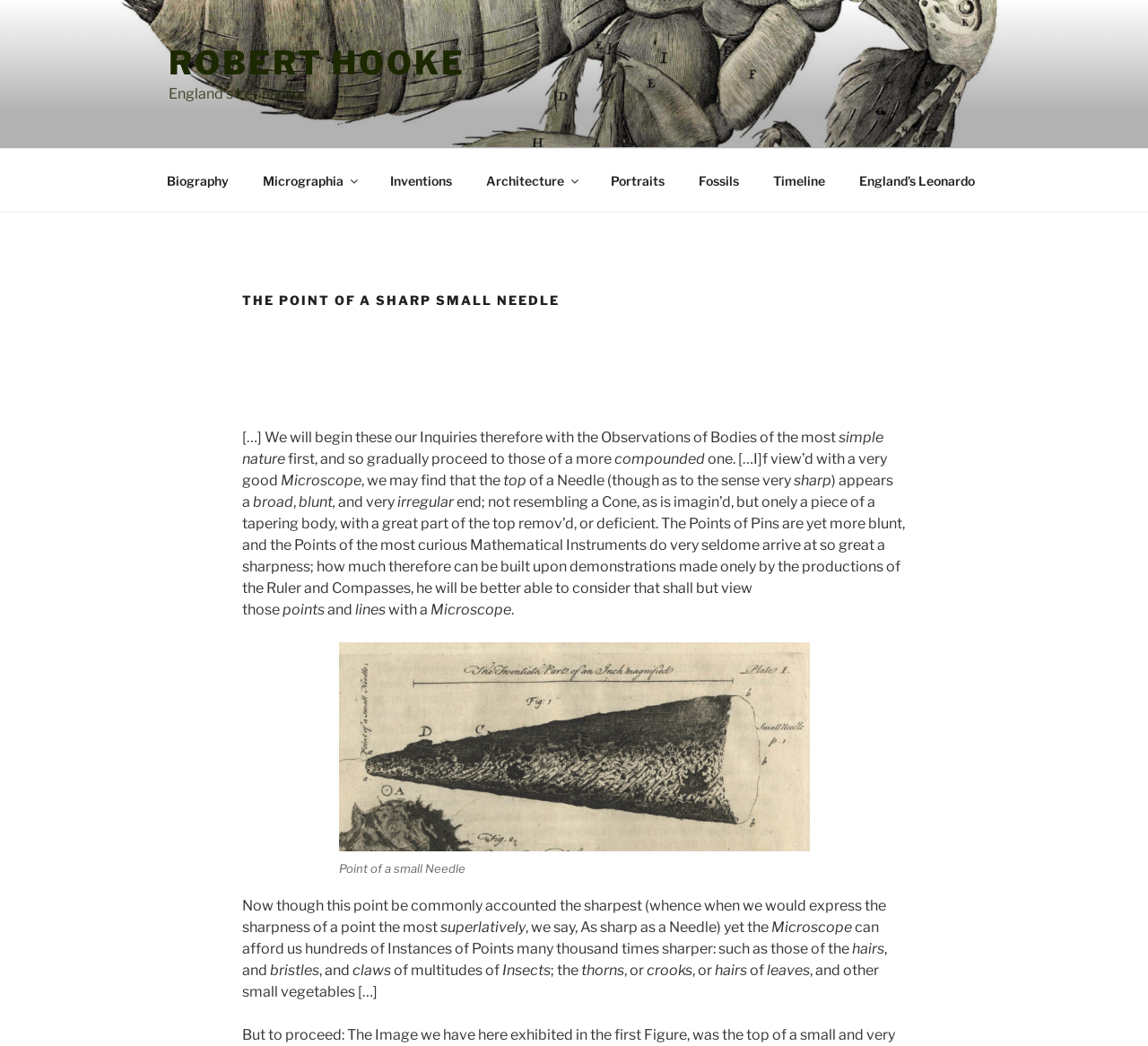Please identify the bounding box coordinates of the area I need to click to accomplish the following instruction: "View the 'Point of a small Needle' figure".

[0.295, 0.614, 0.705, 0.839]